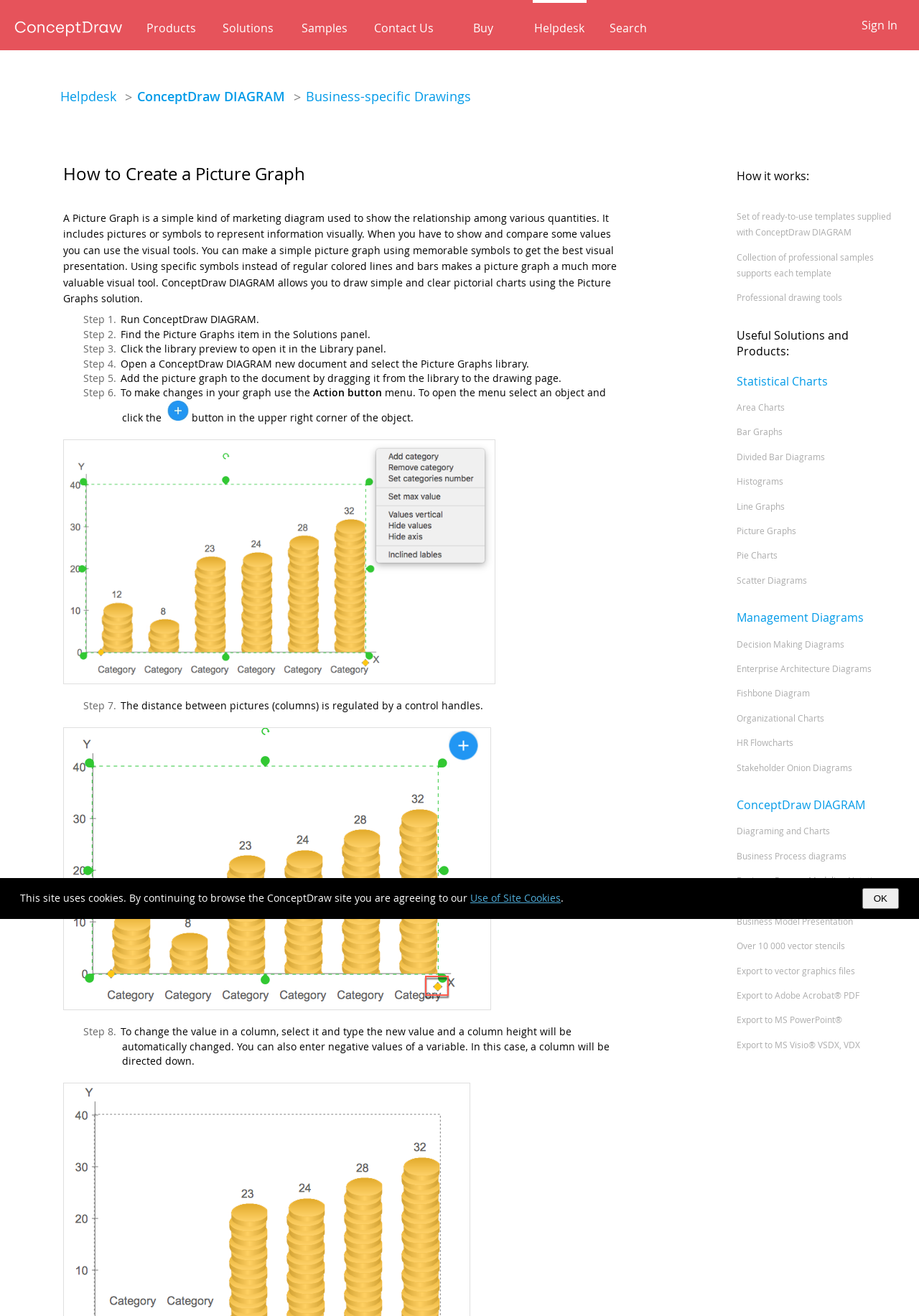What types of diagrams are mentioned on the webpage?
Based on the screenshot, provide your answer in one word or phrase.

Various business diagrams